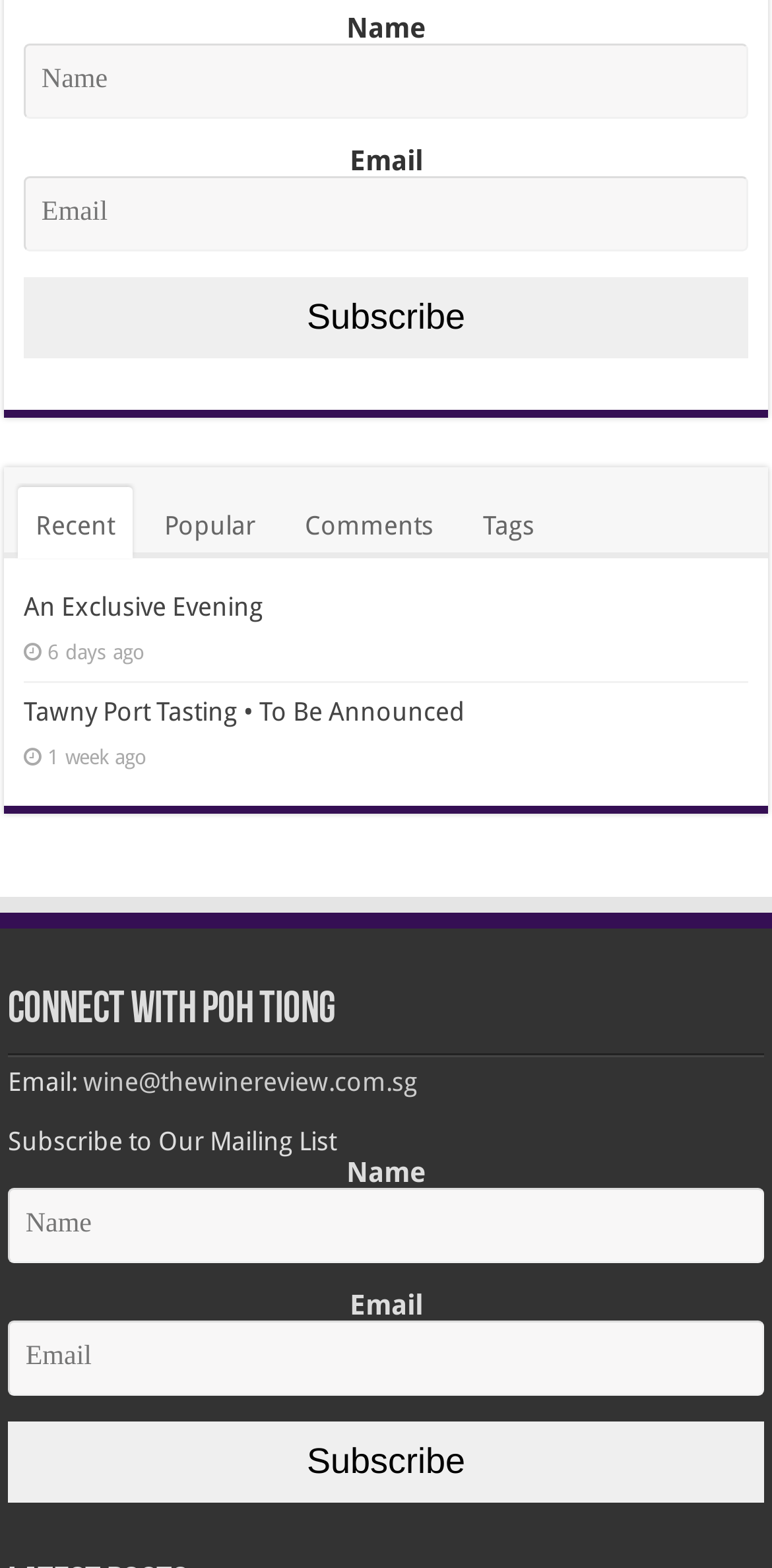How many 'Subscribe' buttons are there in the webpage?
Look at the screenshot and respond with a single word or phrase.

2